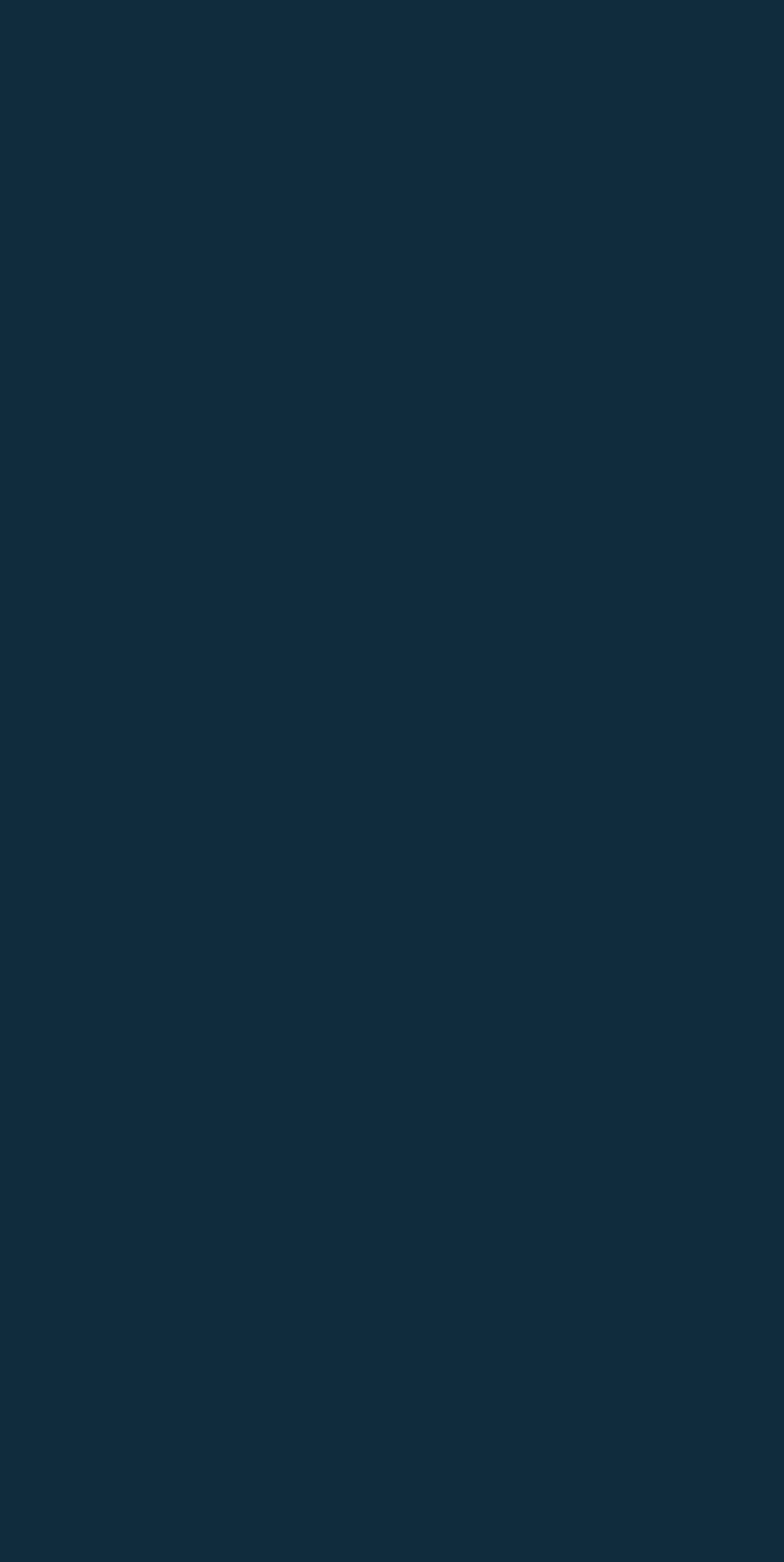Identify the bounding box coordinates of the clickable region required to complete the instruction: "View TV Guide". The coordinates should be given as four float numbers within the range of 0 and 1, i.e., [left, top, right, bottom].

[0.103, 0.441, 0.231, 0.464]